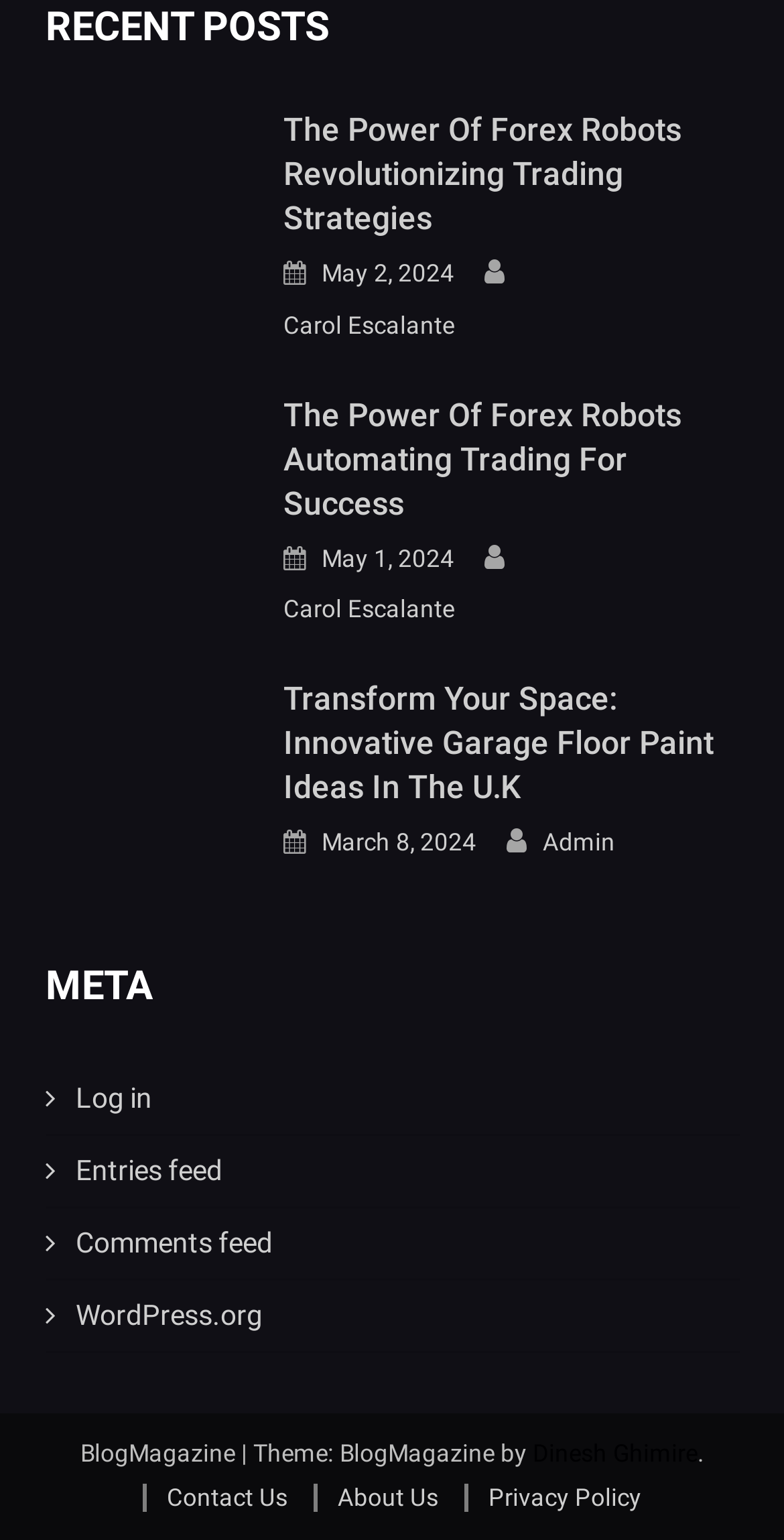Please determine the bounding box of the UI element that matches this description: WordPress.org. The coordinates should be given as (top-left x, top-left y, bottom-right x, bottom-right y), with all values between 0 and 1.

[0.058, 0.832, 0.942, 0.879]